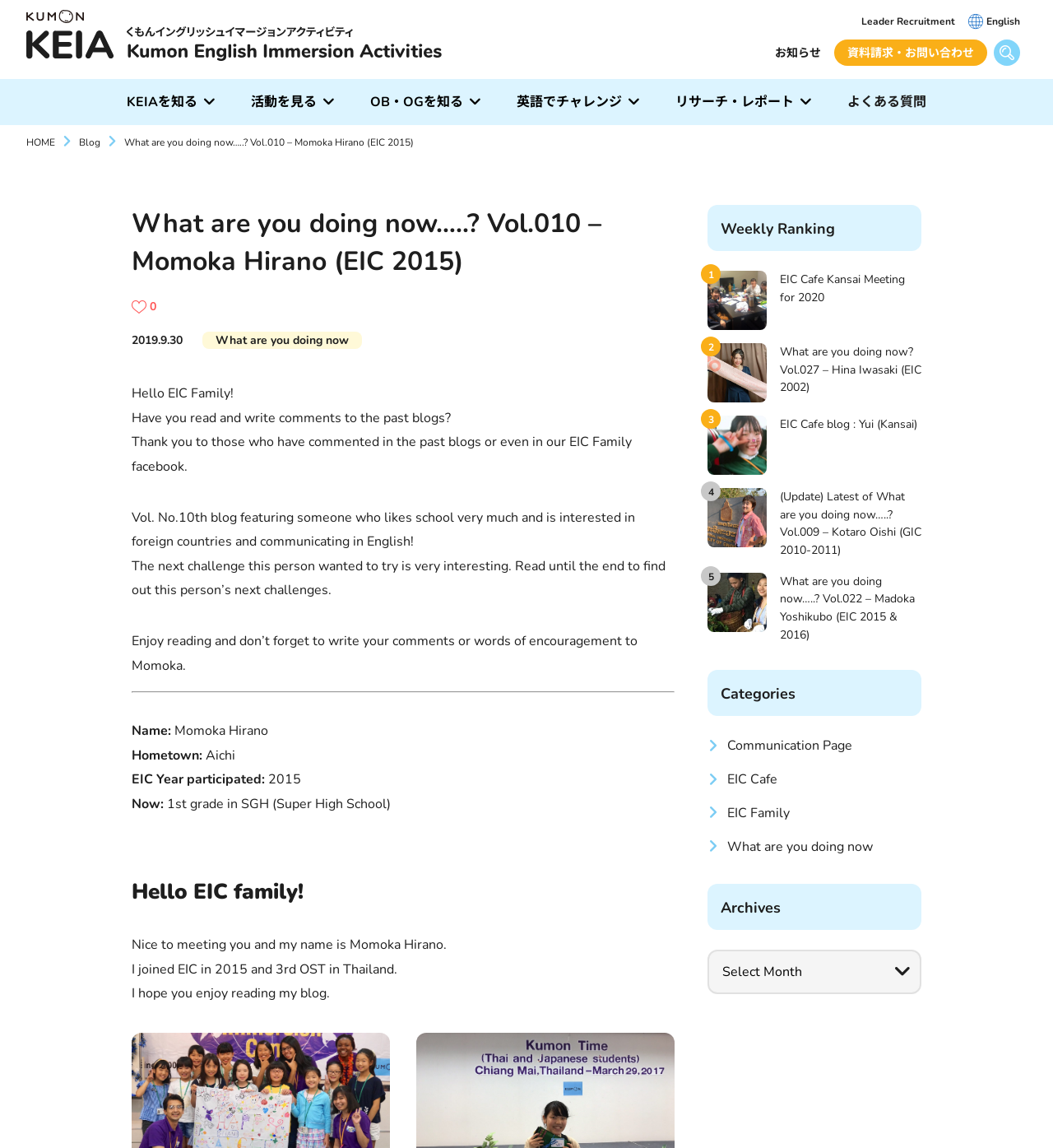Please reply to the following question with a single word or a short phrase:
What is the organization mentioned in the blog?

EIC